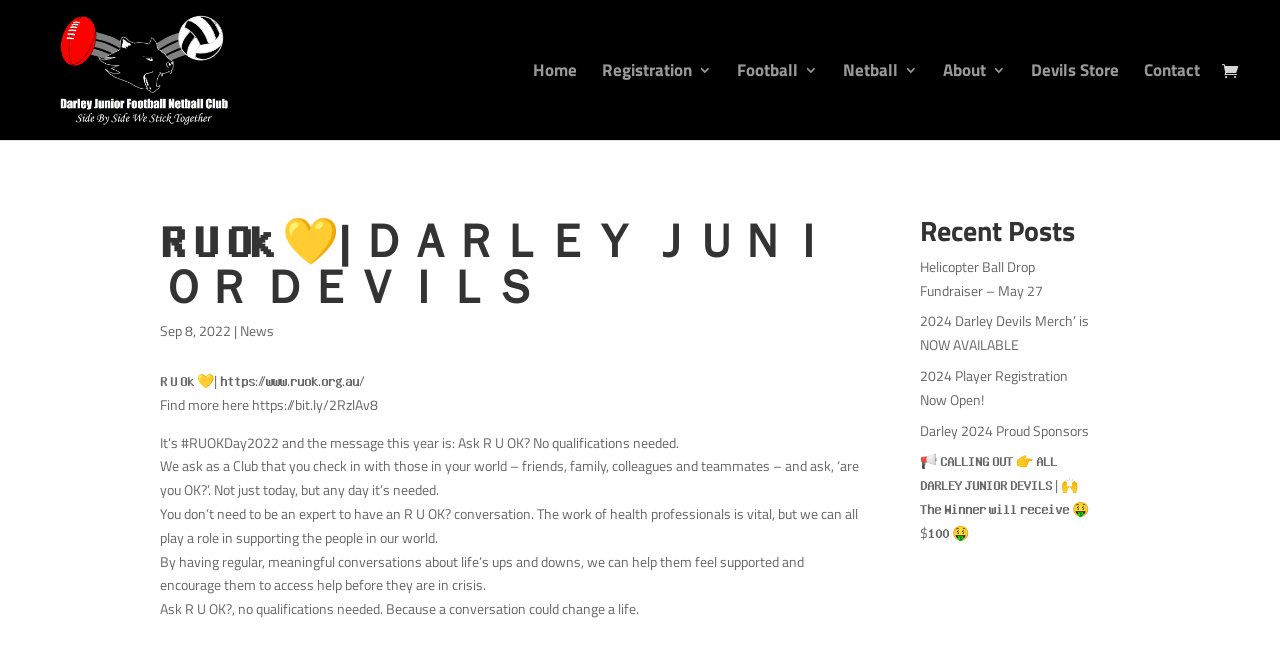What is the purpose of RUOKDay?
Give a detailed explanation using the information visible in the image.

I found the answer by reading the static text elements on the webpage, which mention 'It’s #RUOKDay2022 and the message this year is: Ask R U OK? No qualifications needed.' and 'Ask R U OK?, no qualifications needed. Because a conversation could change a life.' This suggests that the purpose of RUOKDay is to encourage people to ask if someone is OK.